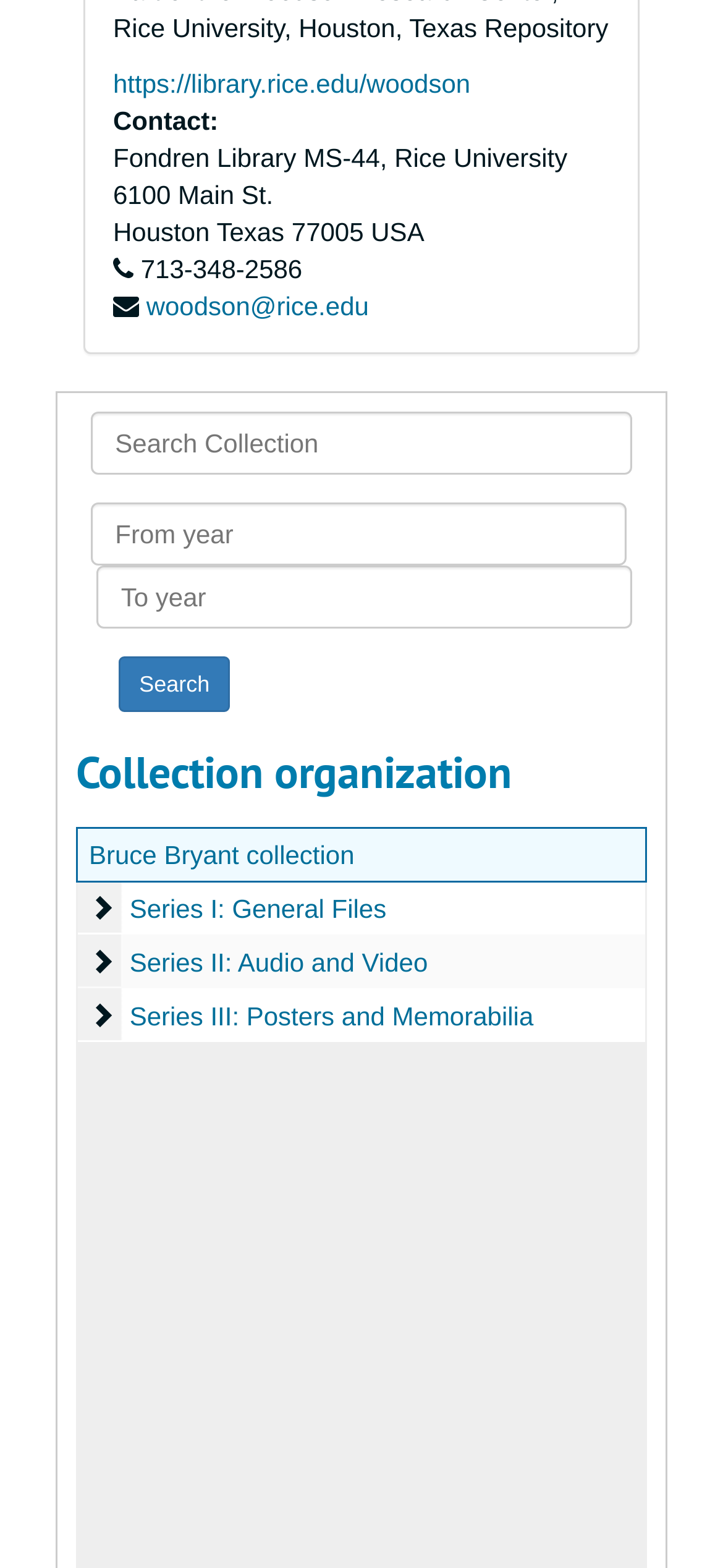Use a single word or phrase to respond to the question:
What is the contact address of the library?

Fondren Library MS-44, Rice University